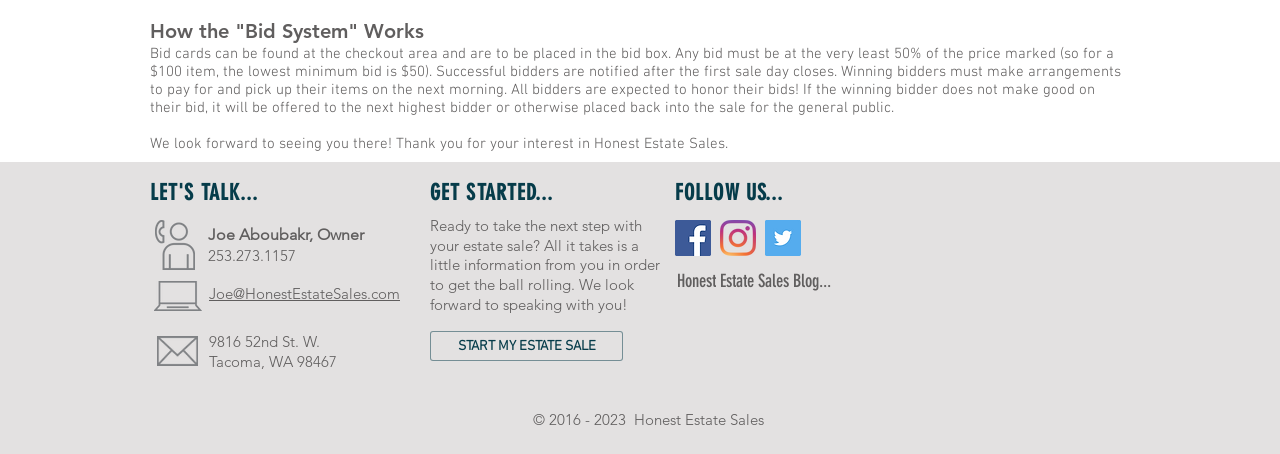What is the minimum bid percentage?
Provide a detailed and well-explained answer to the question.

According to the text 'Any bid must be at the very least 50% of the price marked', the minimum bid percentage is 50%.